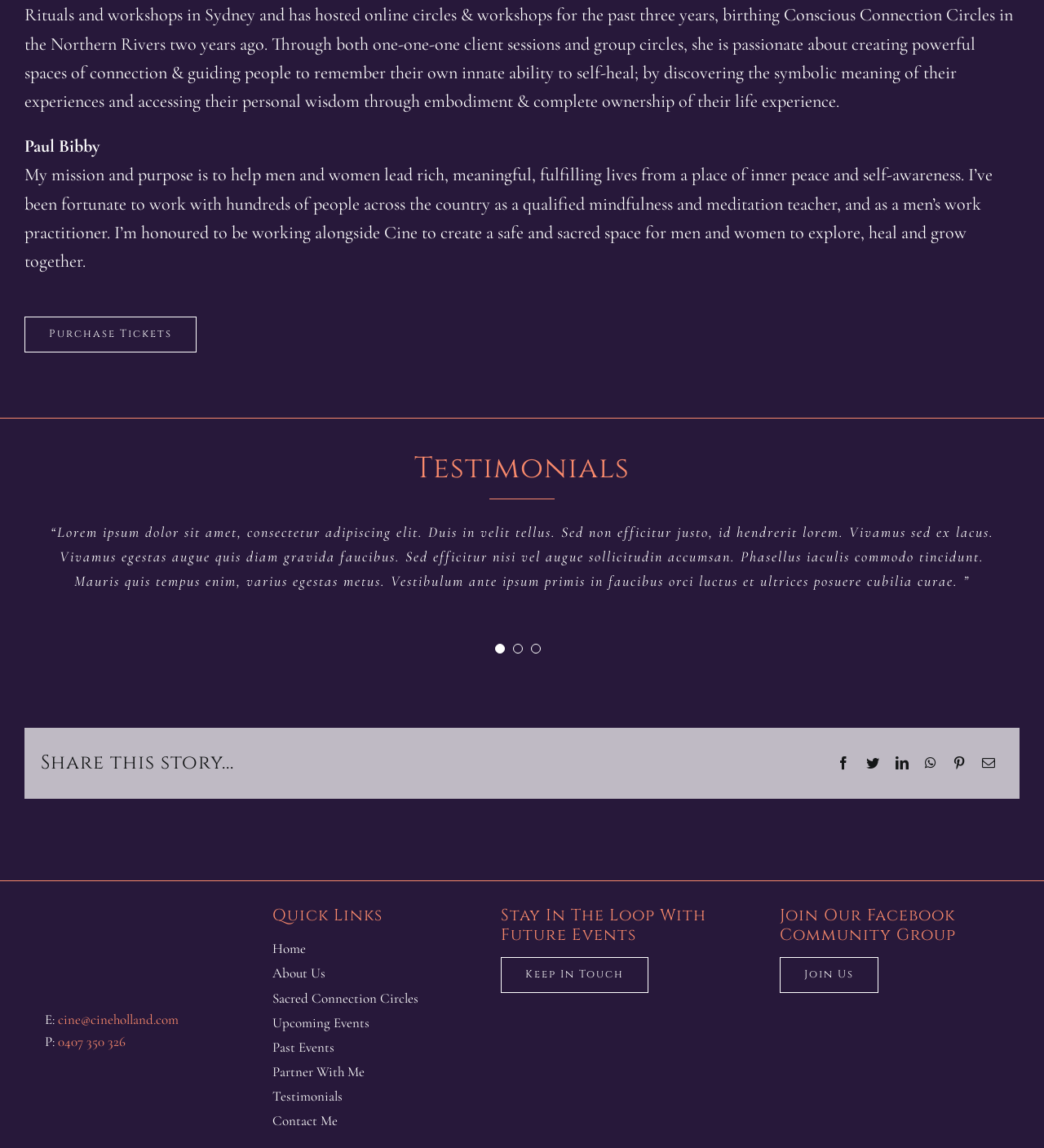Locate the bounding box coordinates of the clickable part needed for the task: "Share this story on Facebook".

[0.794, 0.655, 0.822, 0.675]